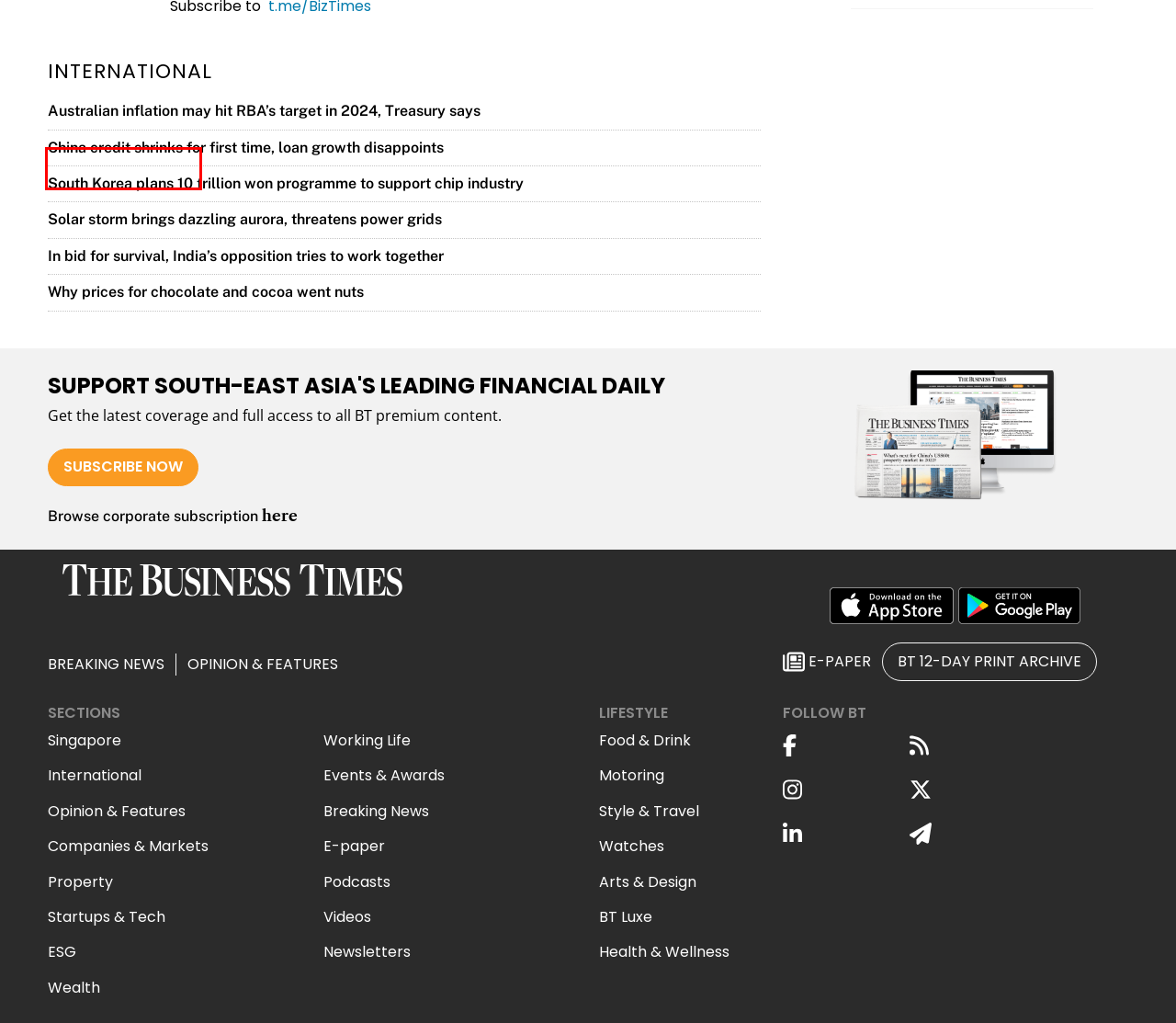You have a screenshot of a webpage with a red bounding box around an element. Choose the best matching webpage description that would appear after clicking the highlighted element. Here are the candidates:
A. More than 90% of stablecoin transactions aren’t from real users, study finds
B. Privacy Policy | SPH Media
C. Videos Landing Page, - THE BUSINESS TIMES
D. Subscribe to The Business Times Corporate plans - SPH Corporate Plans
E. ‎The Business Times on the App Store
F. Advertising Solutions | SPH Media
G. Government probes ‘misleading’ and ‘unrealistic’ resale listings for S$2 million HDB flats
H. No shortage of candidates to be Singapore’s next finance minister

G